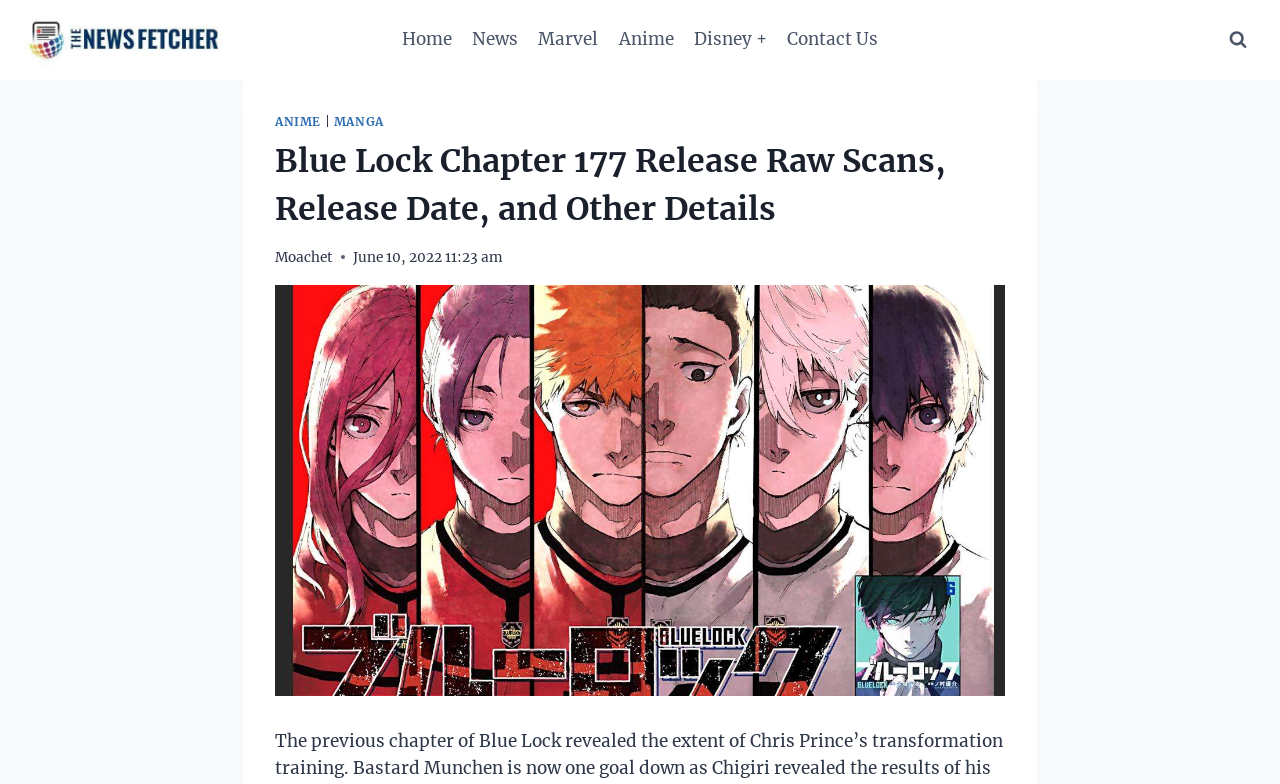Respond to the following query with just one word or a short phrase: 
What is the timestamp of the last update?

June 10, 2022 11:23 am